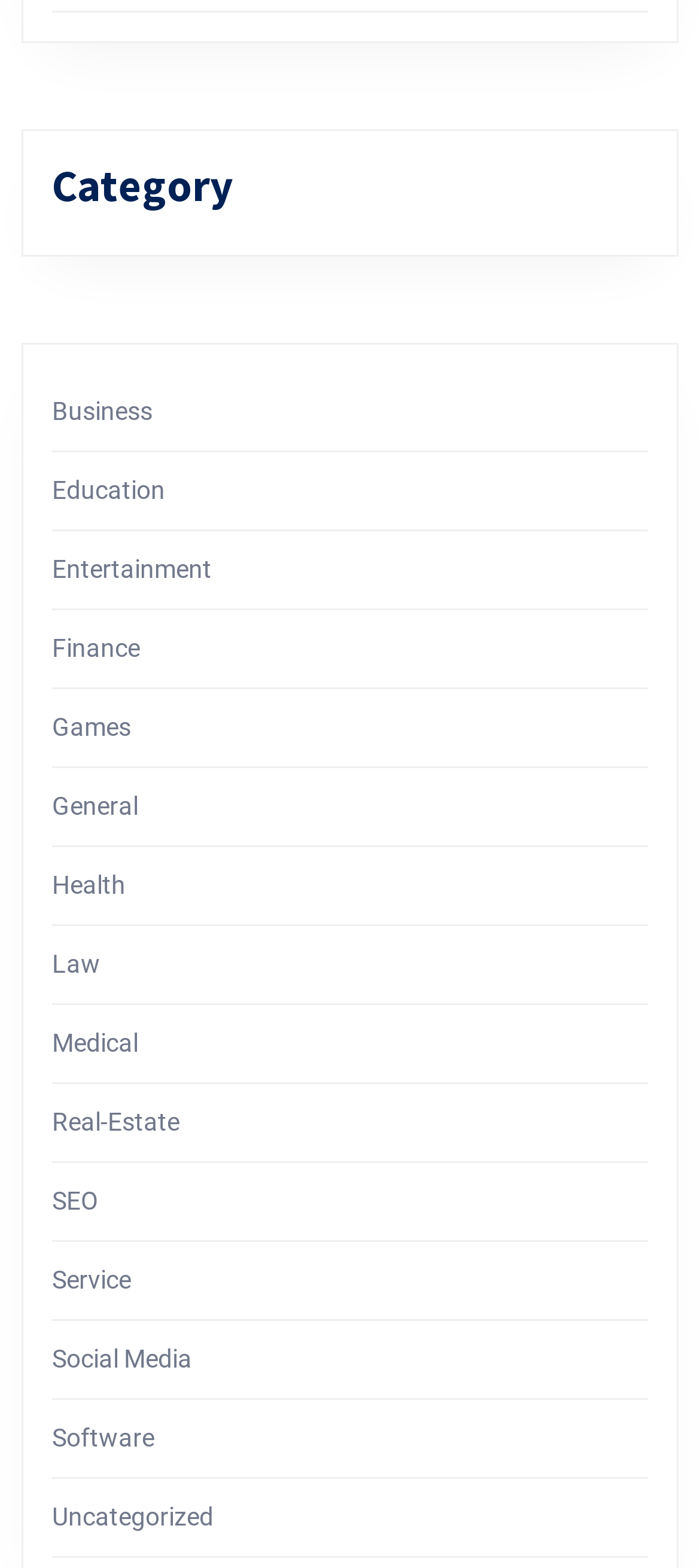From the webpage screenshot, predict the bounding box of the UI element that matches this description: "Social Media".

[0.074, 0.858, 0.274, 0.876]